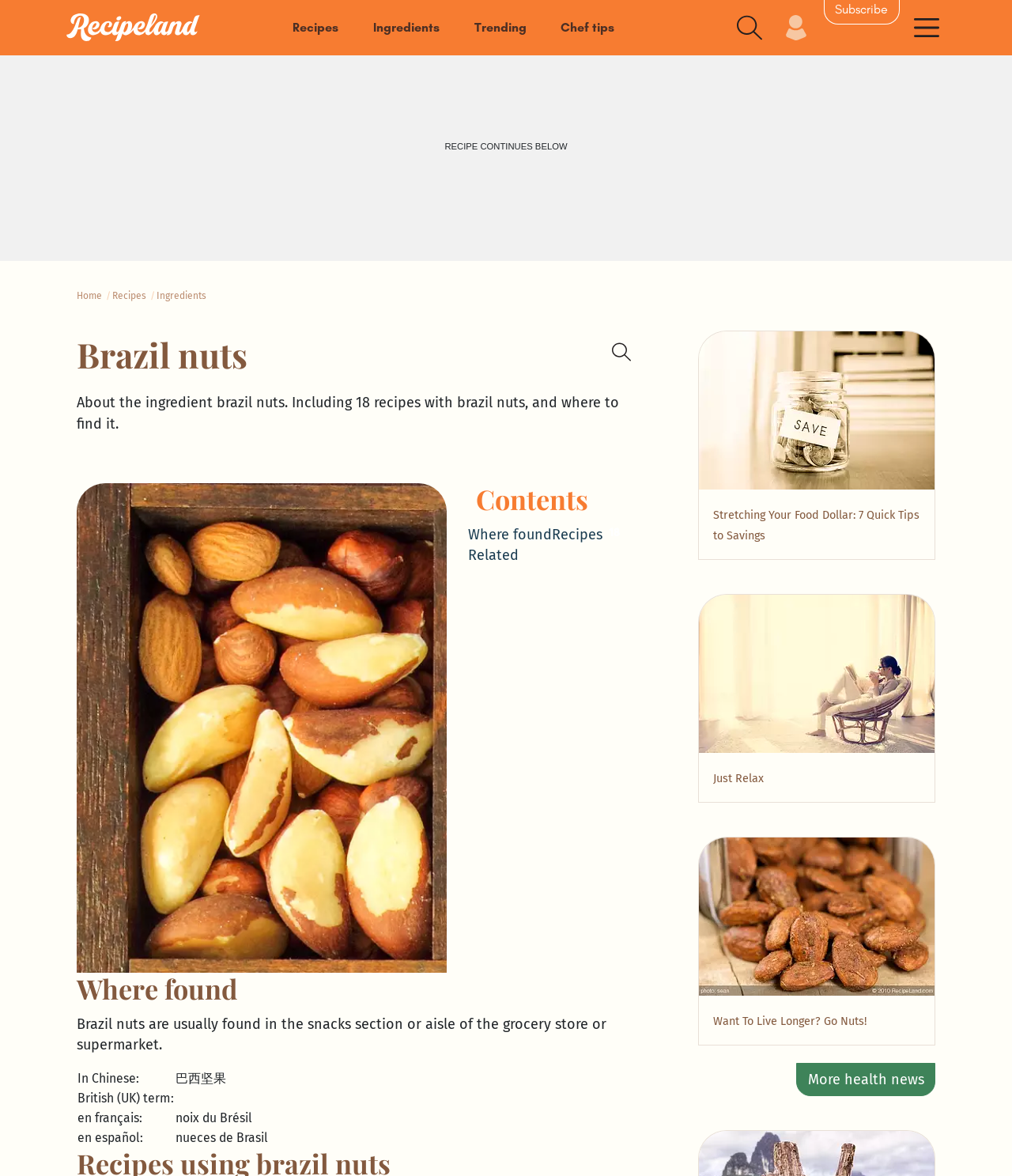What is the term for brazil nuts in French? Using the information from the screenshot, answer with a single word or phrase.

noix du Brésil